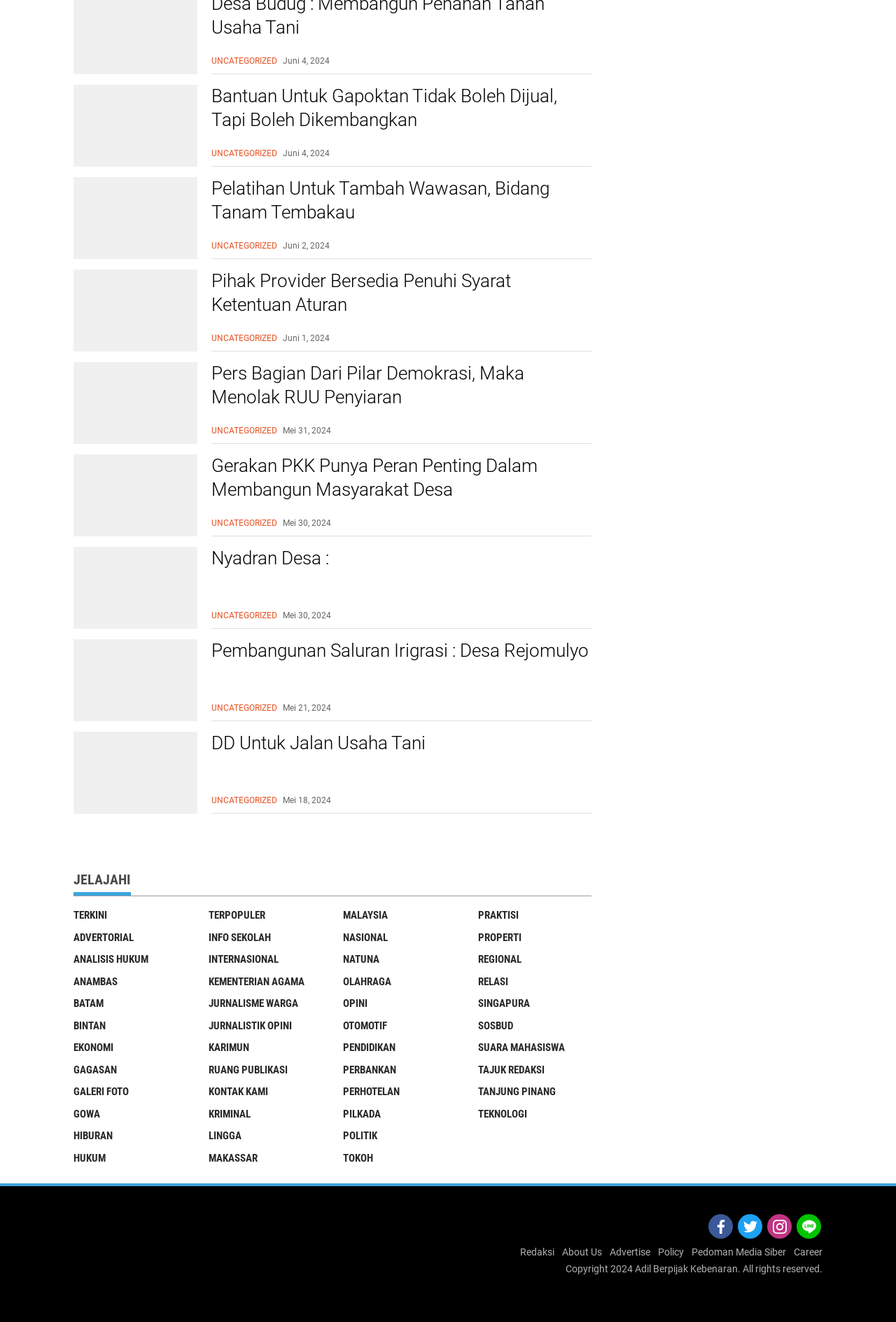What is the date of the first news article?
Answer the question with a single word or phrase, referring to the image.

Juni 4, 2024